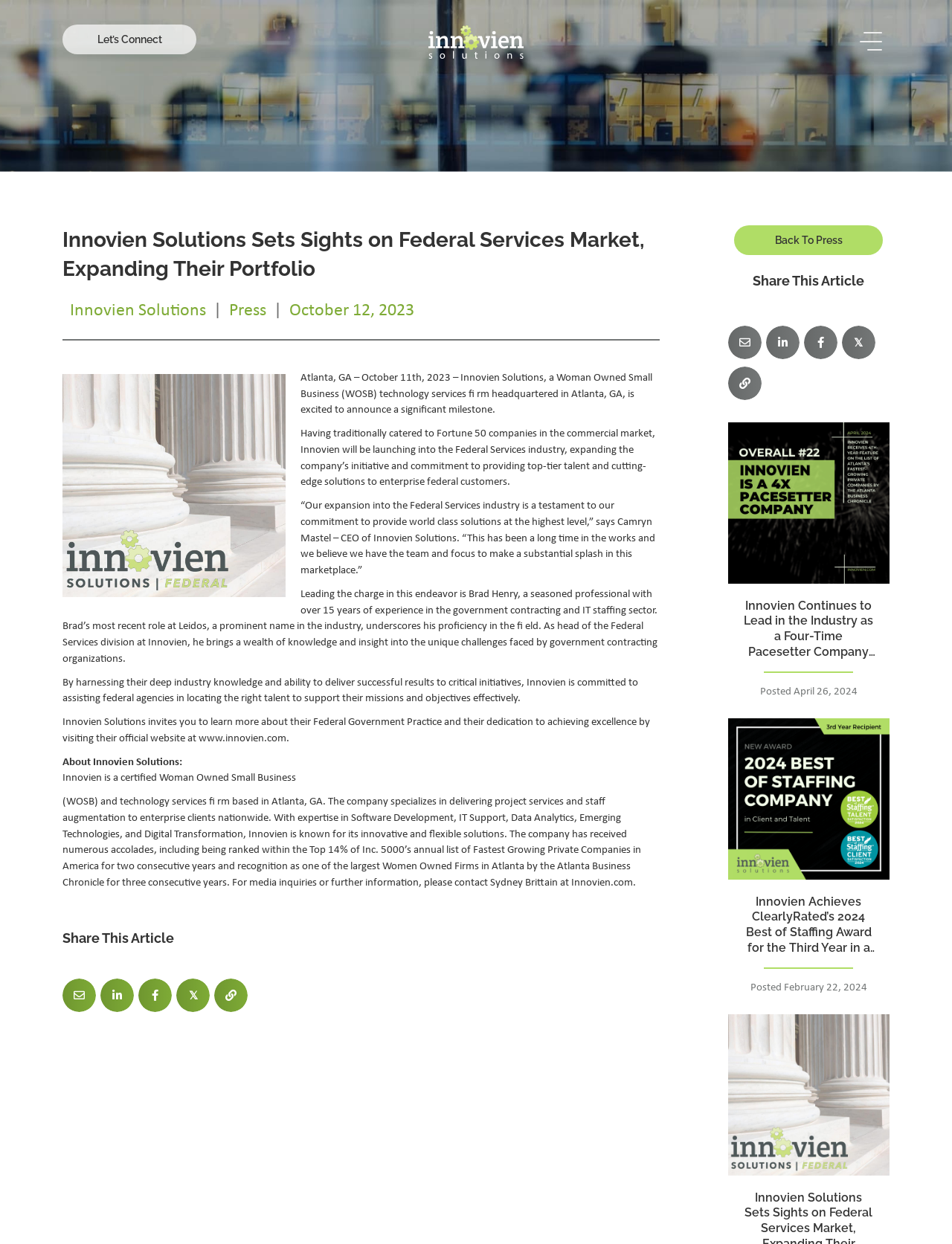Please provide the bounding box coordinate of the region that matches the element description: Share on Linkedin. Coordinates should be in the format (top-left x, top-left y, bottom-right x, bottom-right y) and all values should be between 0 and 1.

[0.105, 0.786, 0.141, 0.813]